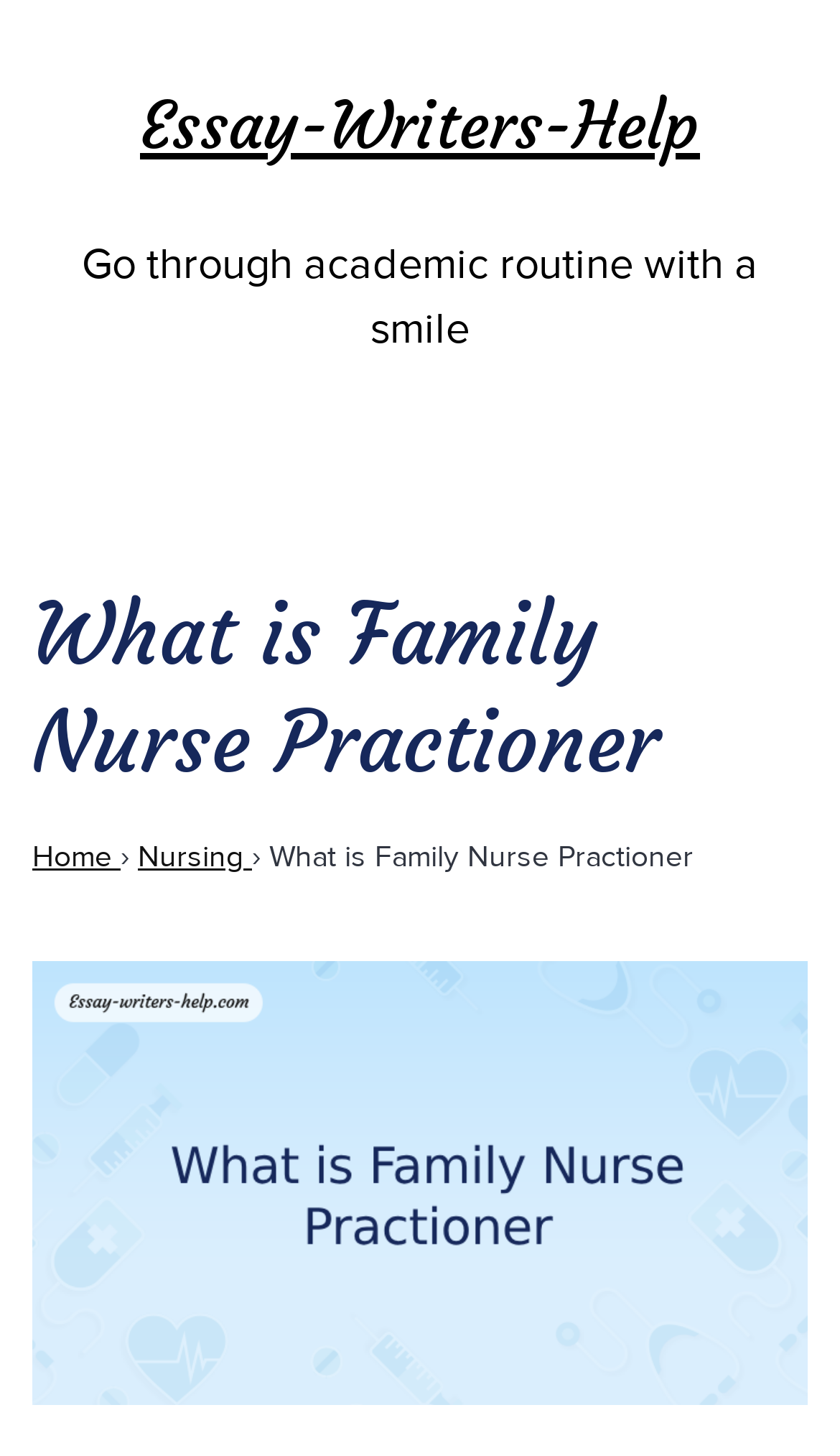Determine the bounding box for the UI element described here: "Home".

[0.038, 0.576, 0.144, 0.601]